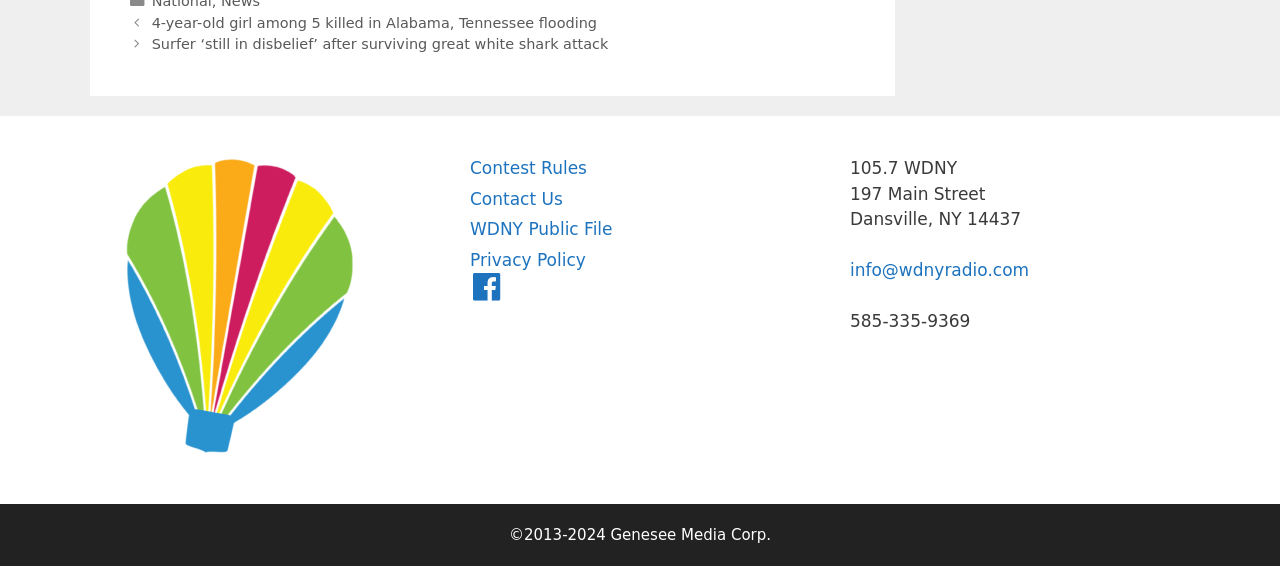Find the bounding box coordinates of the area to click in order to follow the instruction: "Email to info@wdnyradio.com".

[0.664, 0.459, 0.804, 0.495]